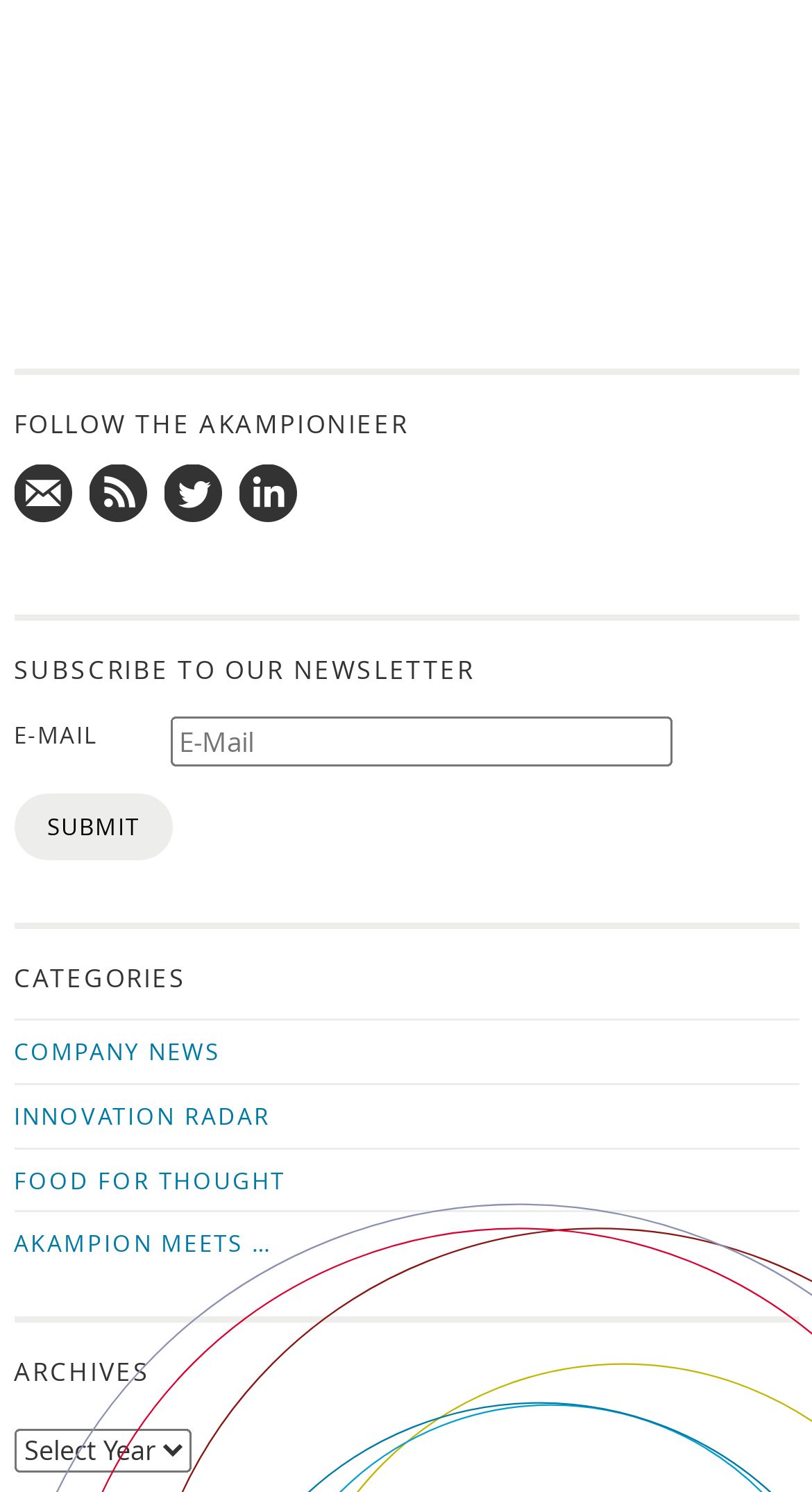Please identify the bounding box coordinates of the area that needs to be clicked to follow this instruction: "View company news".

[0.017, 0.694, 0.271, 0.715]